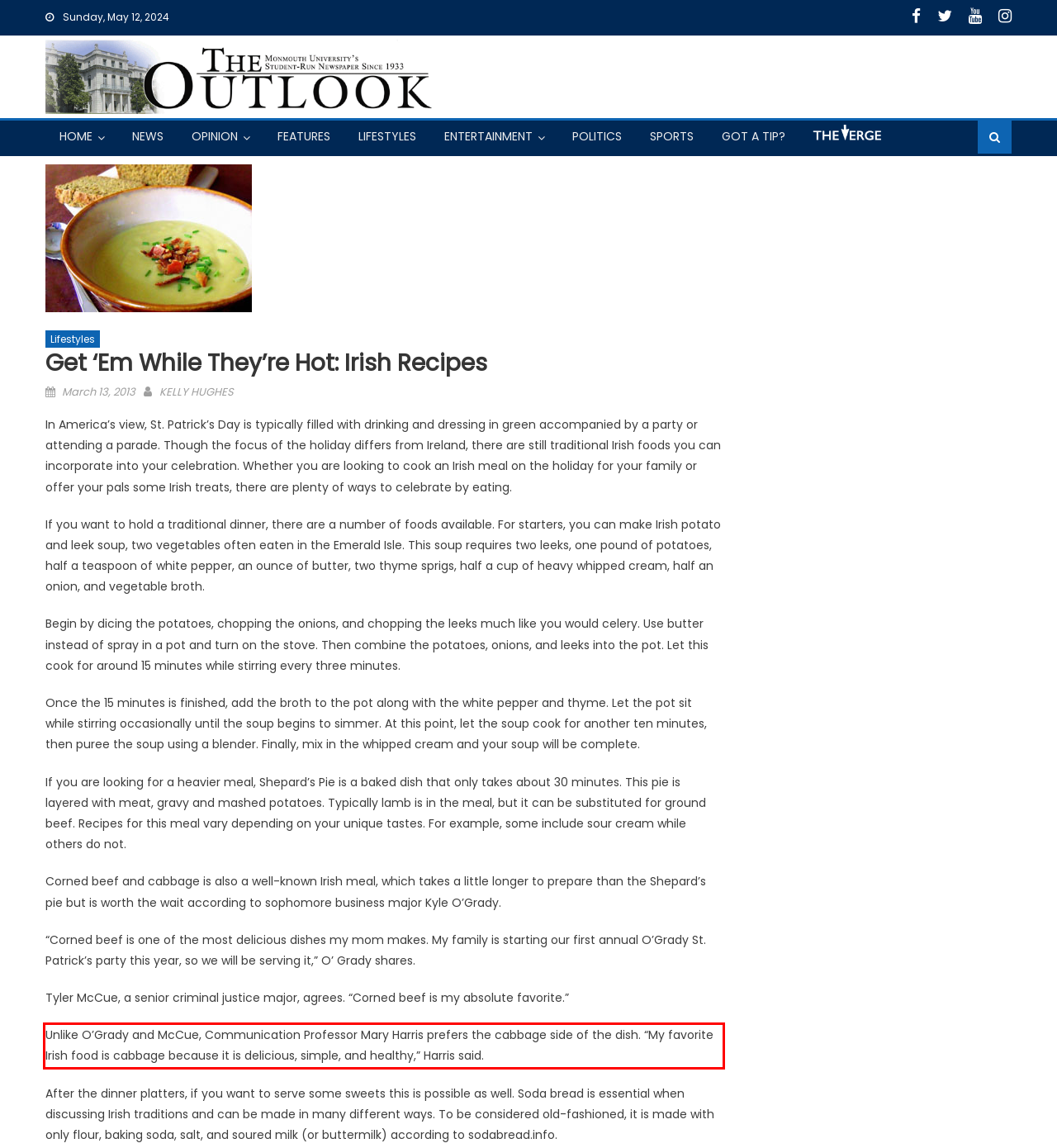Given a screenshot of a webpage, identify the red bounding box and perform OCR to recognize the text within that box.

Unlike O’Grady and McCue, Communication Professor Mary Harris prefers the cabbage side of the dish. “My favorite Irish food is cabbage because it is delicious, simple, and healthy,” Harris said.